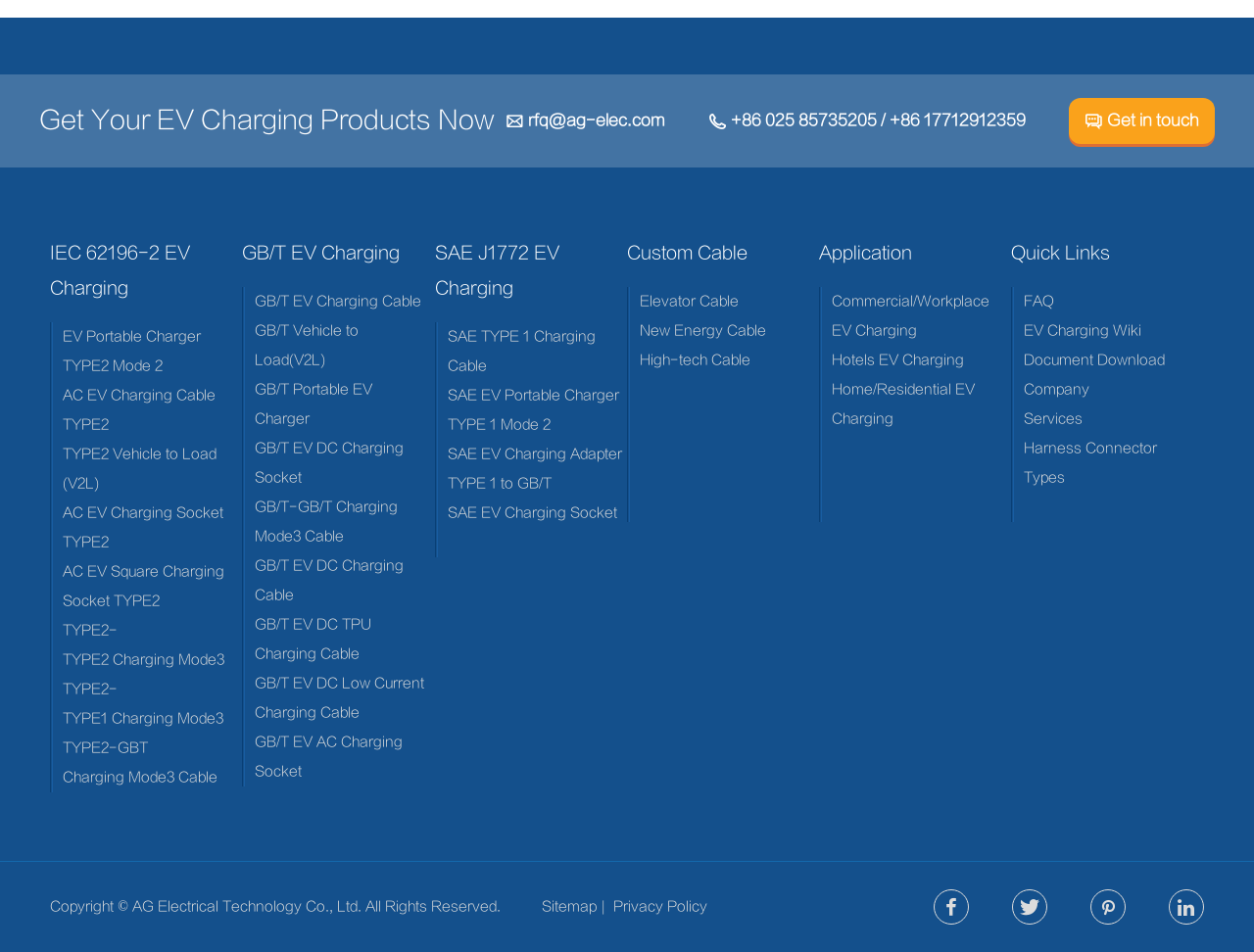Determine the bounding box coordinates for the HTML element mentioned in the following description: "Harness Connector Types". The coordinates should be a list of four floats ranging from 0 to 1, represented as [left, top, right, bottom].

[0.817, 0.456, 0.957, 0.517]